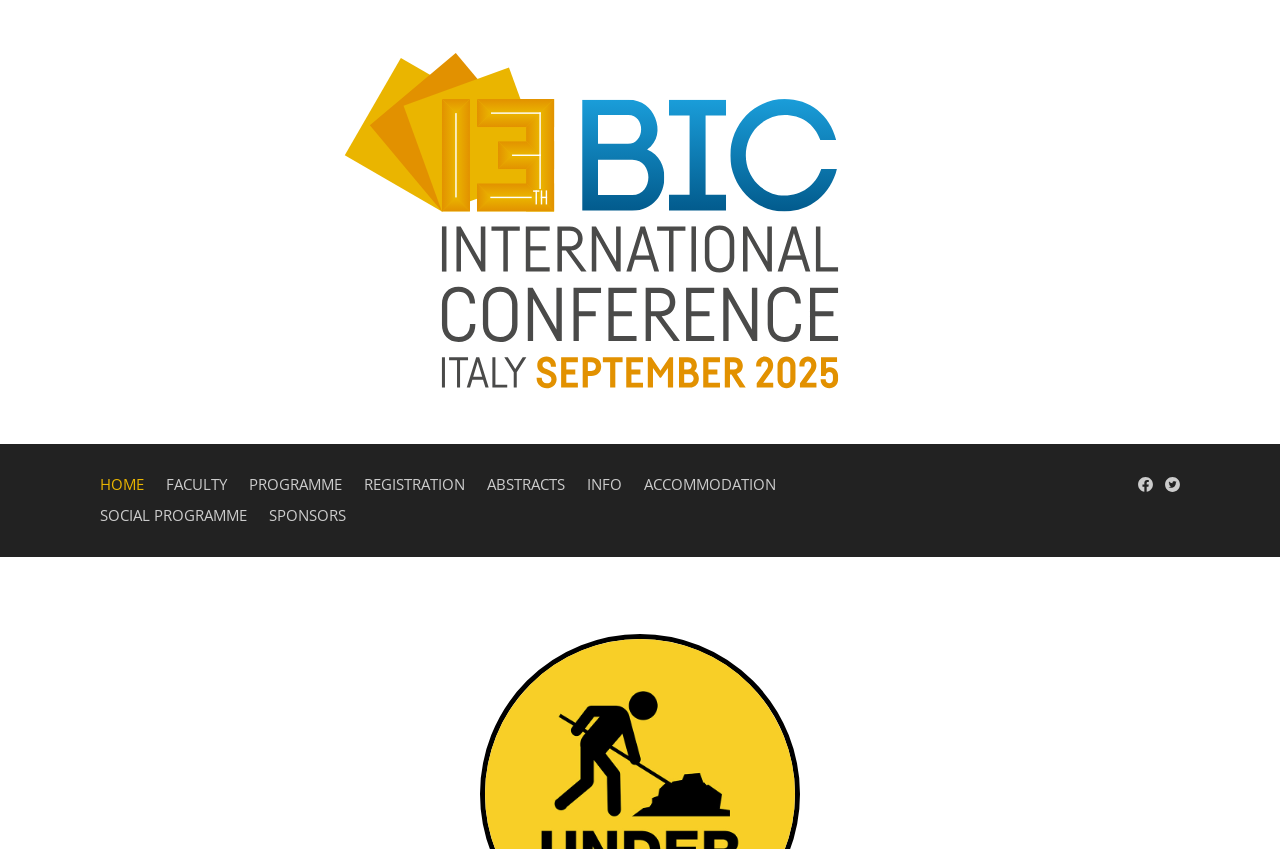What is the last menu item?
Please use the image to provide a one-word or short phrase answer.

SOCIAL PROGRAMME